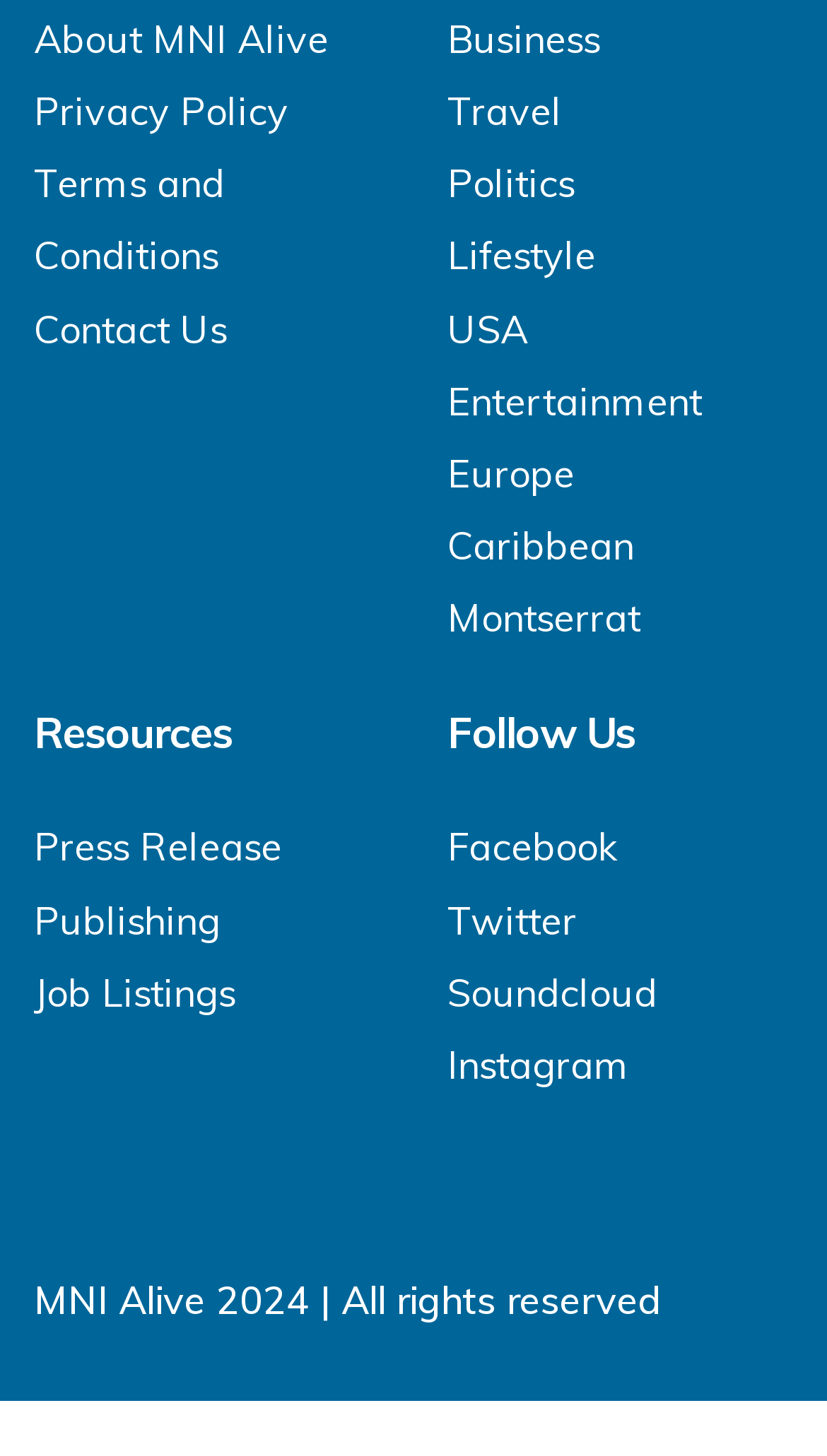What is the purpose of the 'Resources' section?
Using the image as a reference, deliver a detailed and thorough answer to the question.

The 'Resources' section is located at the bottom left of the webpage and contains links to 'Press Release Publishing' and 'Job Listings'. This section appears to provide additional resources or services that the website offers to its users.